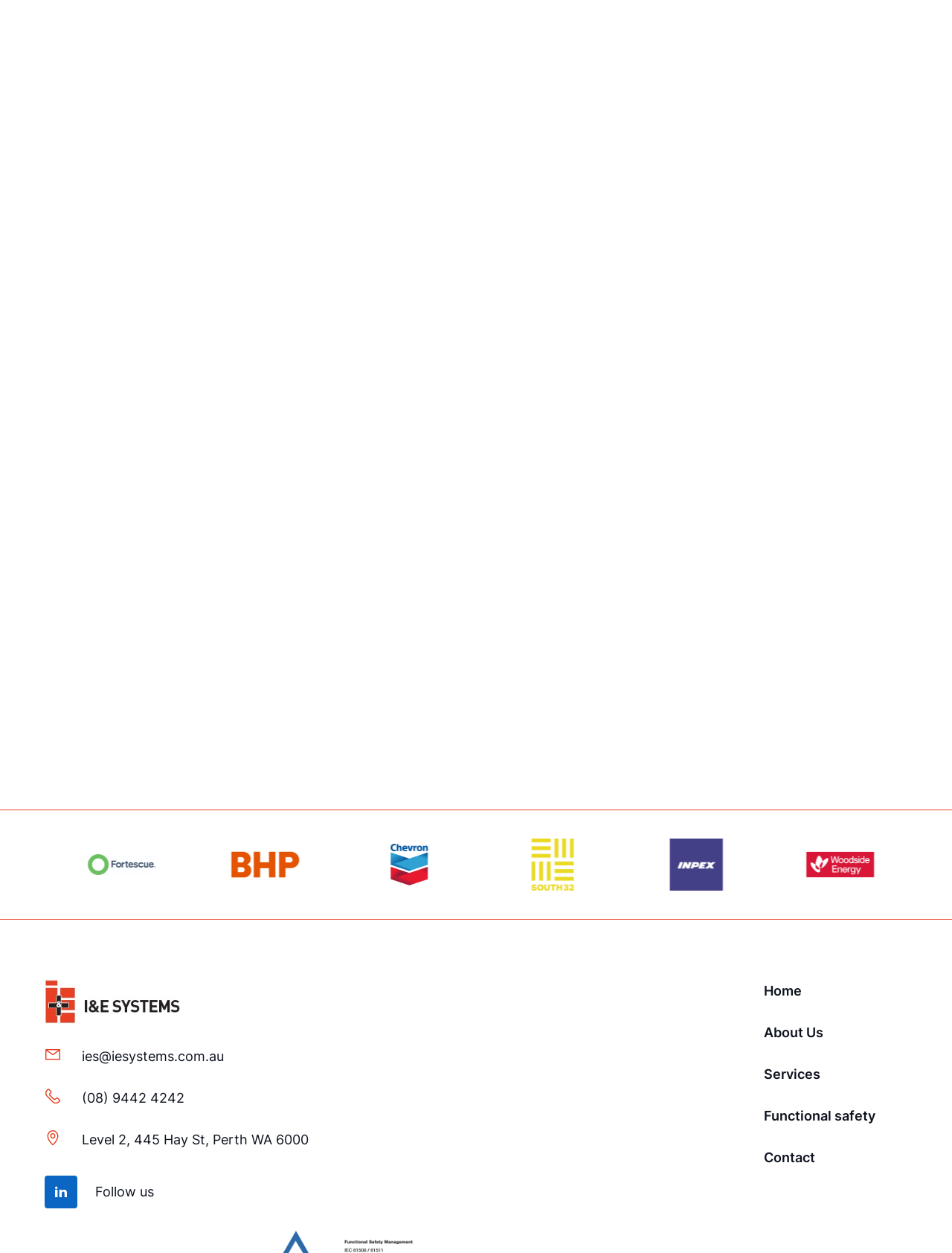What is the company name mentioned on the webpage?
Give a one-word or short phrase answer based on the image.

I&E Systems